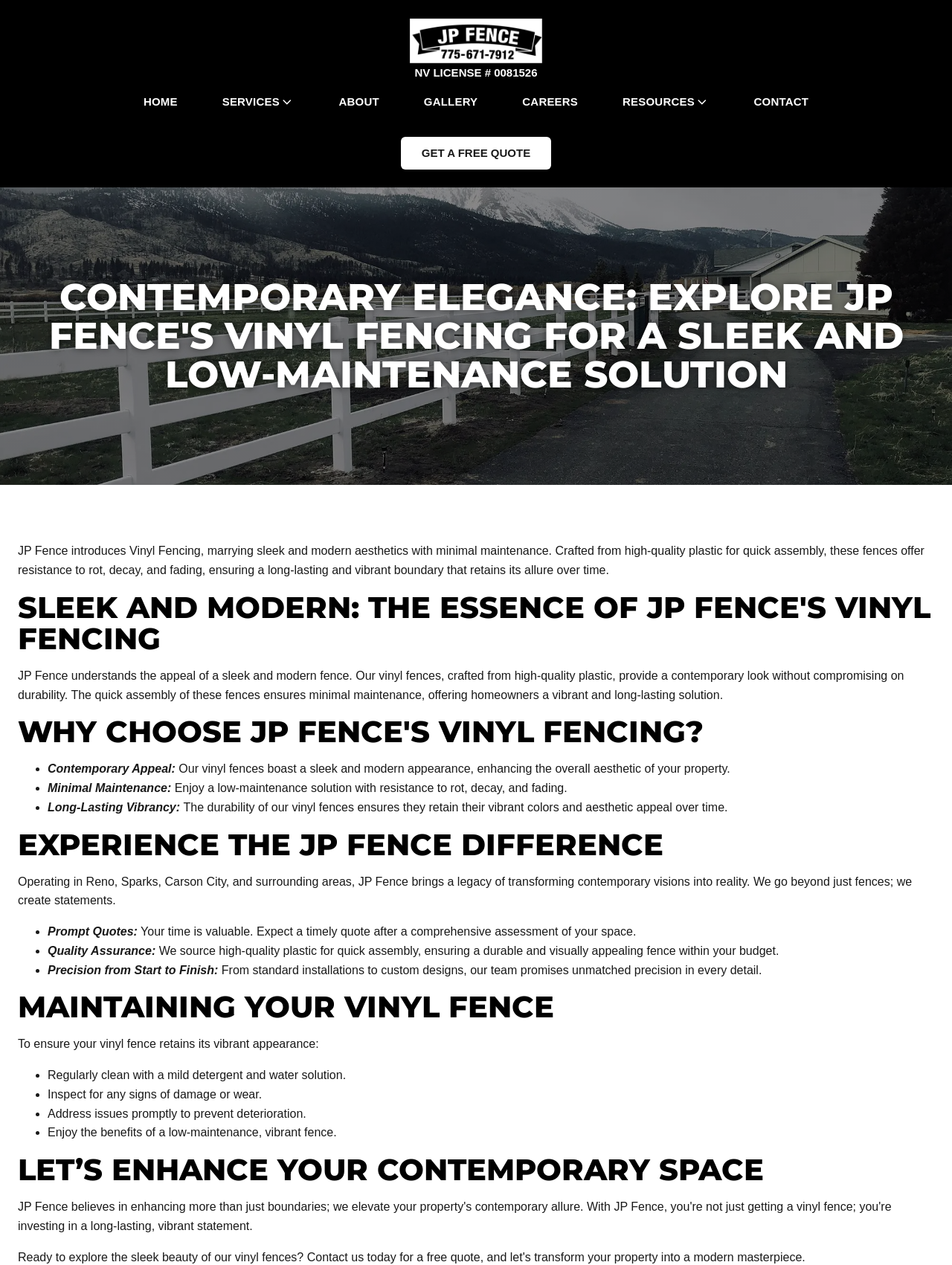For the element described, predict the bounding box coordinates as (top-left x, top-left y, bottom-right x, bottom-right y). All values should be between 0 and 1. Element description: About

[0.344, 0.065, 0.41, 0.097]